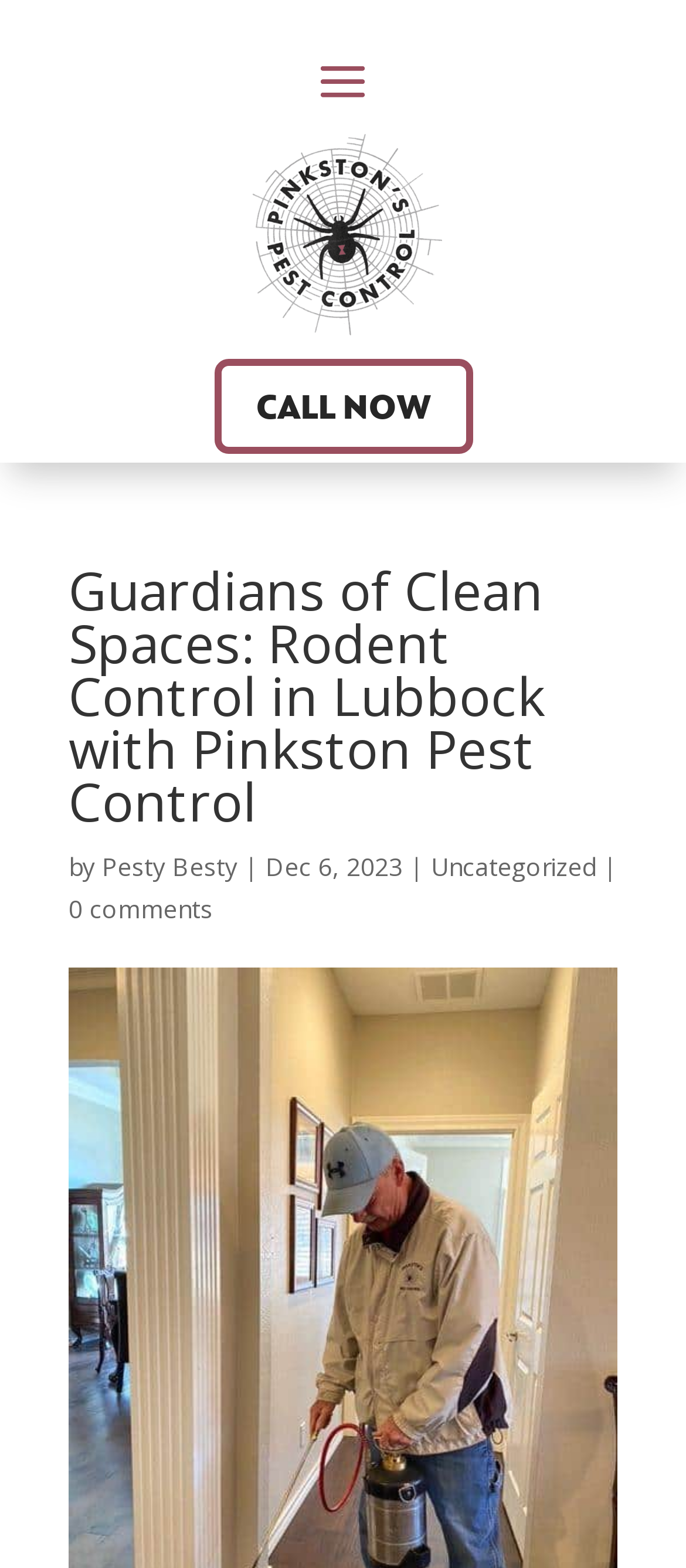Describe the webpage meticulously, covering all significant aspects.

The webpage is about Pinkston Pest Control, a company that provides rodent control services in Lubbock, Texas. At the top of the page, there is a prominent link to "Pinkston Pest Control Company Near Me" accompanied by an image, taking up a significant portion of the top section. Below this, there is a call-to-action link "CALL NOW" with a phone icon.

The main content of the page is headed by a title "Guardians of Clean Spaces: Rodent Control in Lubbock with Pinkston Pest Control", which is centered on the page. Below the title, there is a byline that reads "by Pesty Besty" with a date "Dec 6, 2023" and a category label "Uncategorized". 

On the left side of the byline, there is a link to "0 comments", indicating that the page may be a blog post or an article. The overall layout of the page is organized, with clear headings and concise text, making it easy to navigate and understand the content.